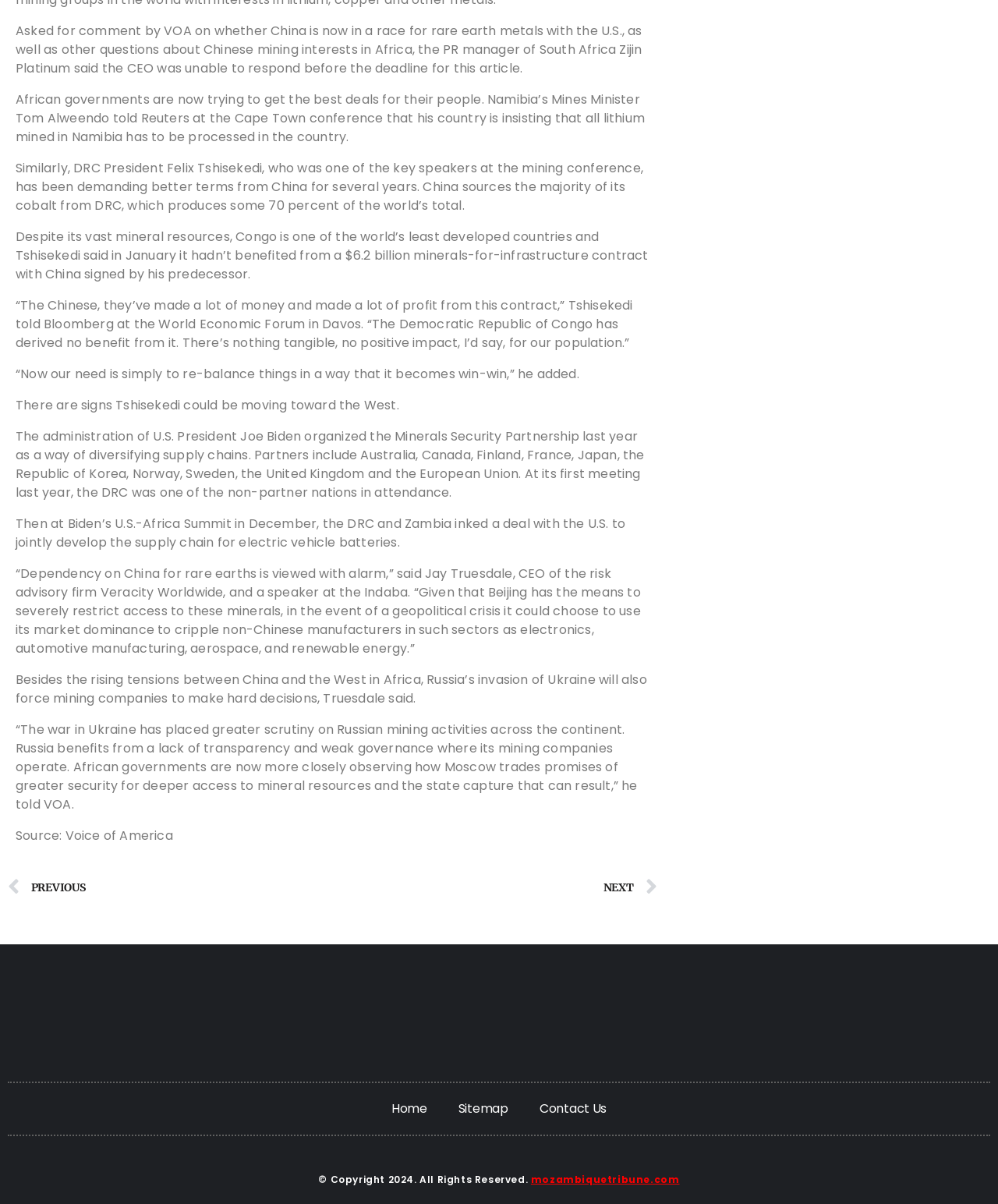What is the name of the organization that the administration of U.S. President Joe Biden organized?
Using the image, respond with a single word or phrase.

Minerals Security Partnership